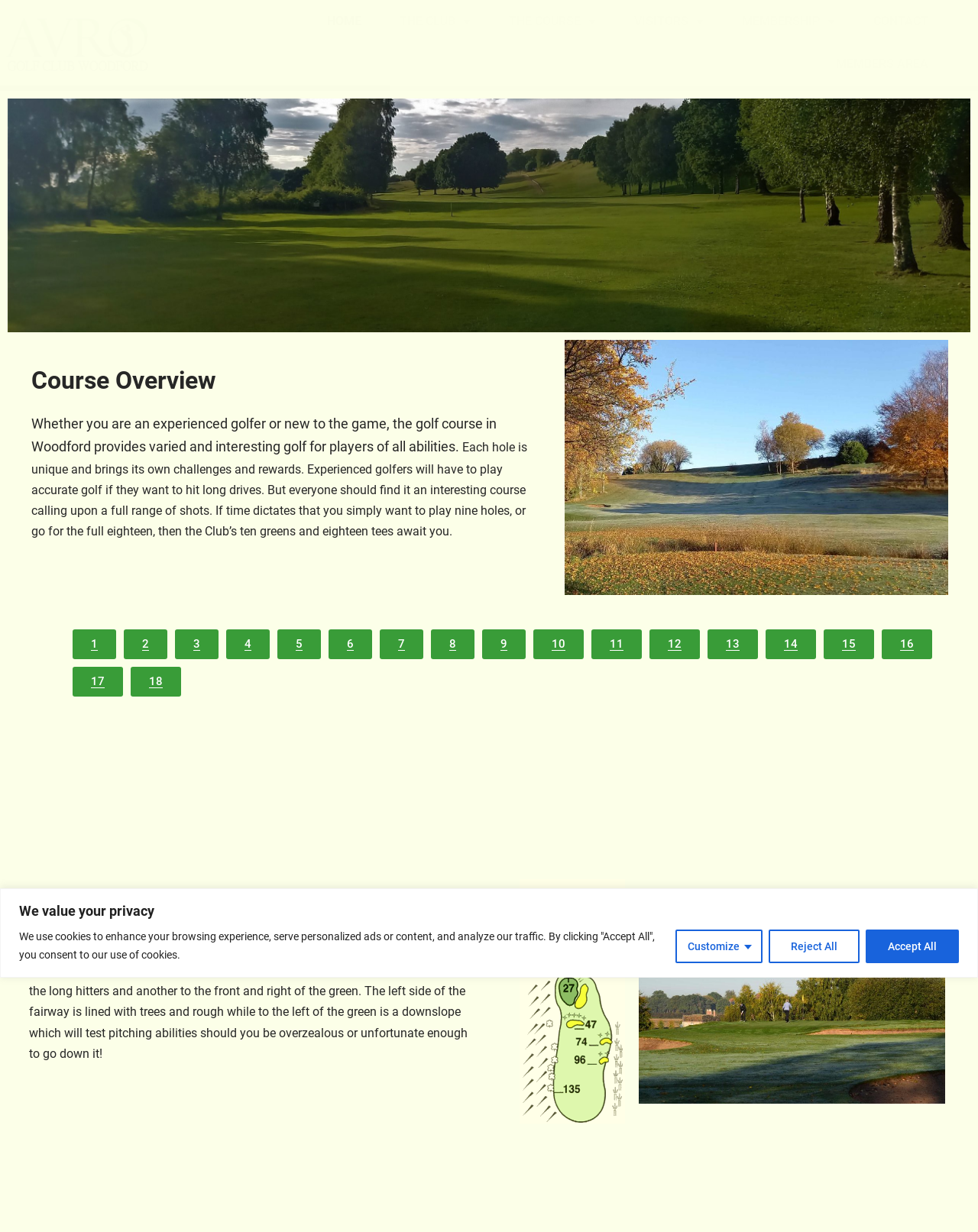Summarize the webpage with intricate details.

The webpage is about Avro Golf Club, specifically the golf course in Woodford. At the top, there is a cookie consent banner with three buttons: Customize, Reject All, and Accept All. Below this, there is a logo image of Avro Golf Club Woodford.

The main navigation menu is located at the top of the page, with links to HOME, THE CLUB, THE COURSE, VISITORS, MEMBERSHIP, CONTACT, and MEMBERS AREA. 

The main content of the page is divided into two sections. On the left side, there is a heading "Course Overview" followed by two paragraphs of text describing the golf course, its features, and the challenges it presents to players of all abilities. 

On the right side, there is a large image of the Avro Golf Course. Below this image, there are 18 links, numbered from 1 to 18, which likely represent the different holes on the golf course. 

Further down the page, there is a detailed description of the 1st and 10th holes, including the layout, obstacles, and challenges of each hole.